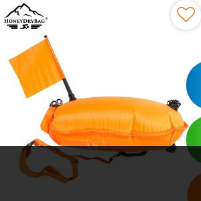What type of swimmers is this buoy intended for?
Use the information from the screenshot to give a comprehensive response to the question.

The caption specifies that this particular model of buoy is 'intended for triathletes and those enjoying wild swimming', indicating that the buoy is designed for these specific types of swimmers.